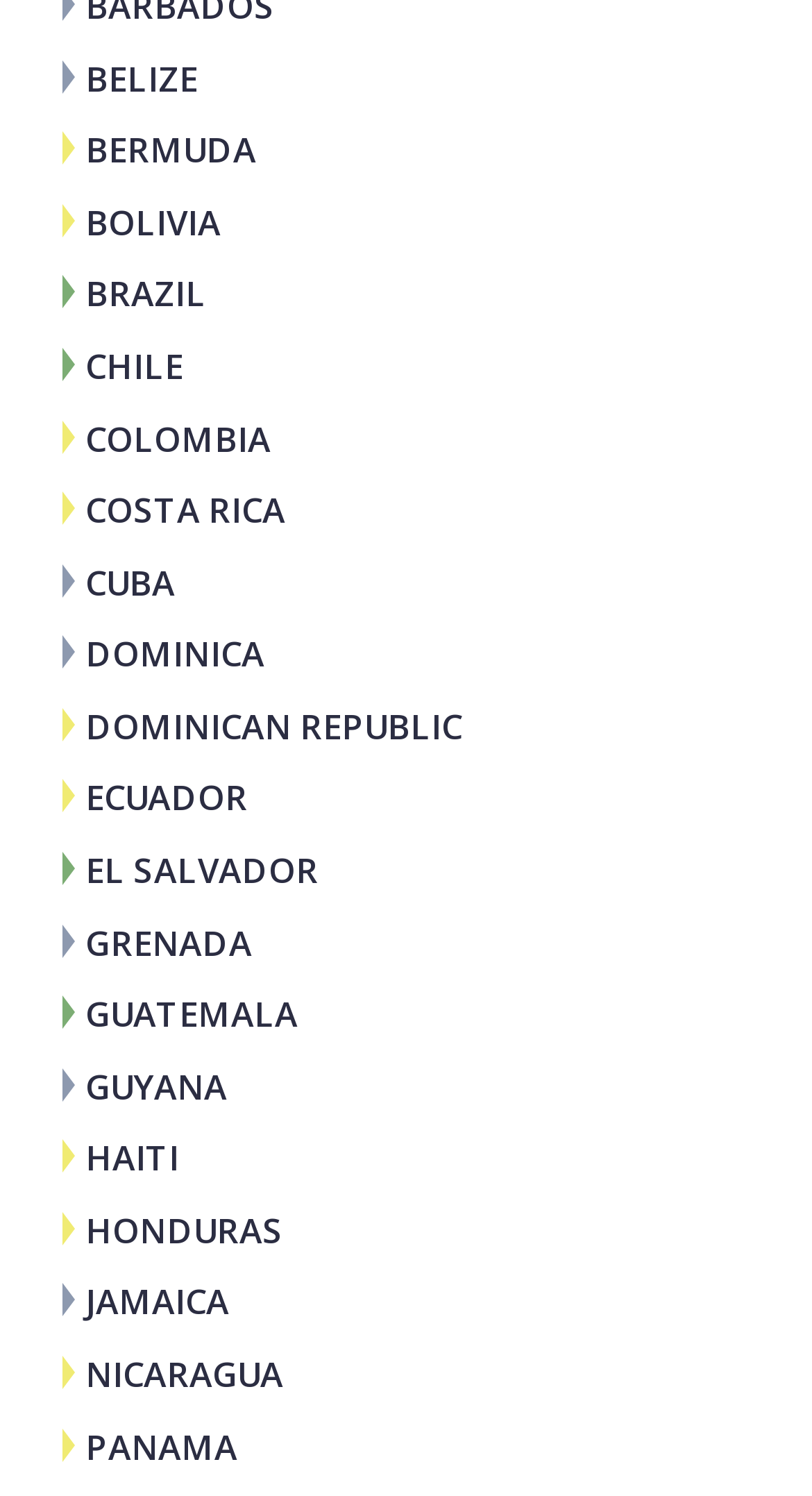Provide a short answer using a single word or phrase for the following question: 
How many countries are listed?

20